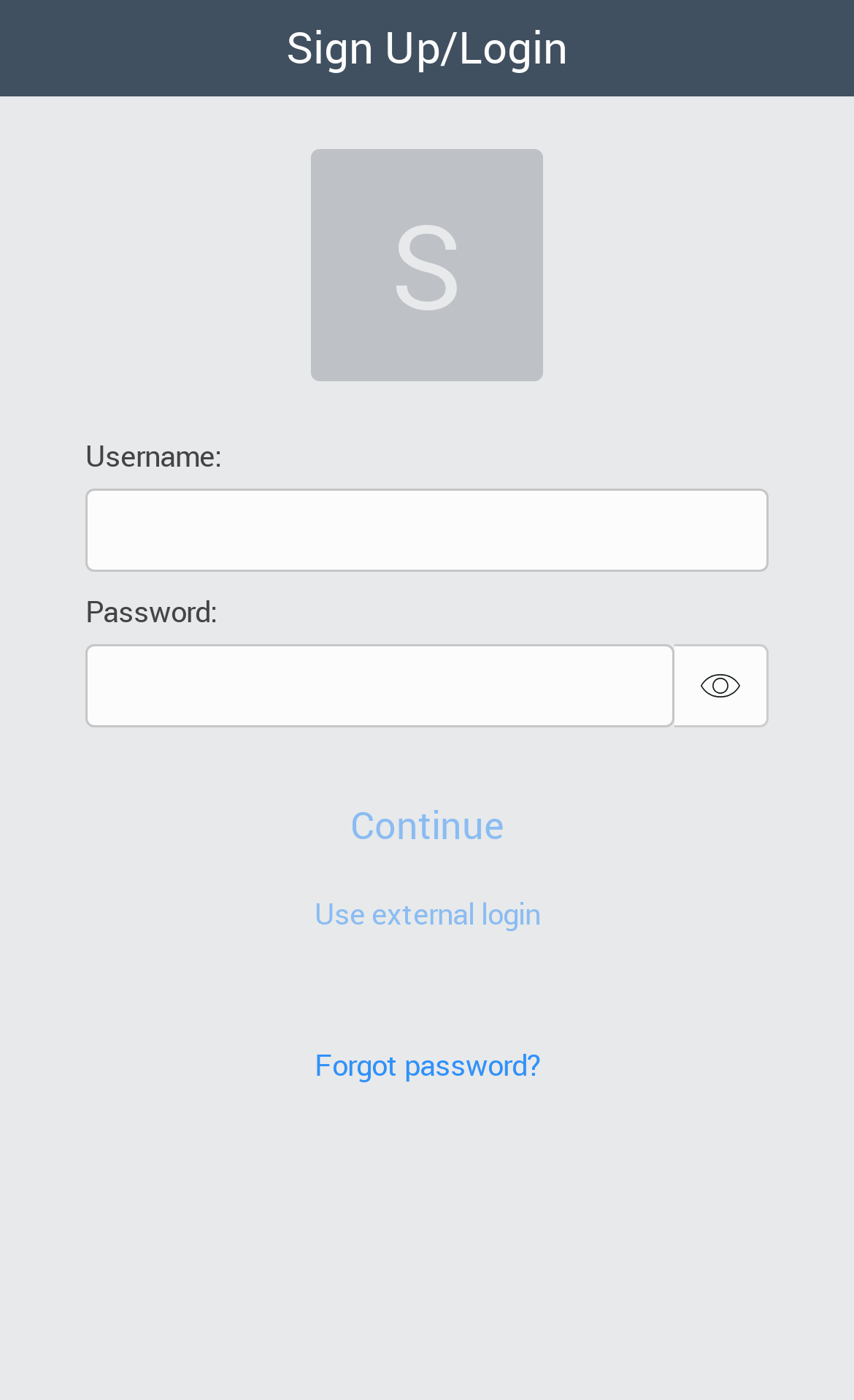What is the purpose of the 'Username:' field?
Please provide a single word or phrase in response based on the screenshot.

Enter username